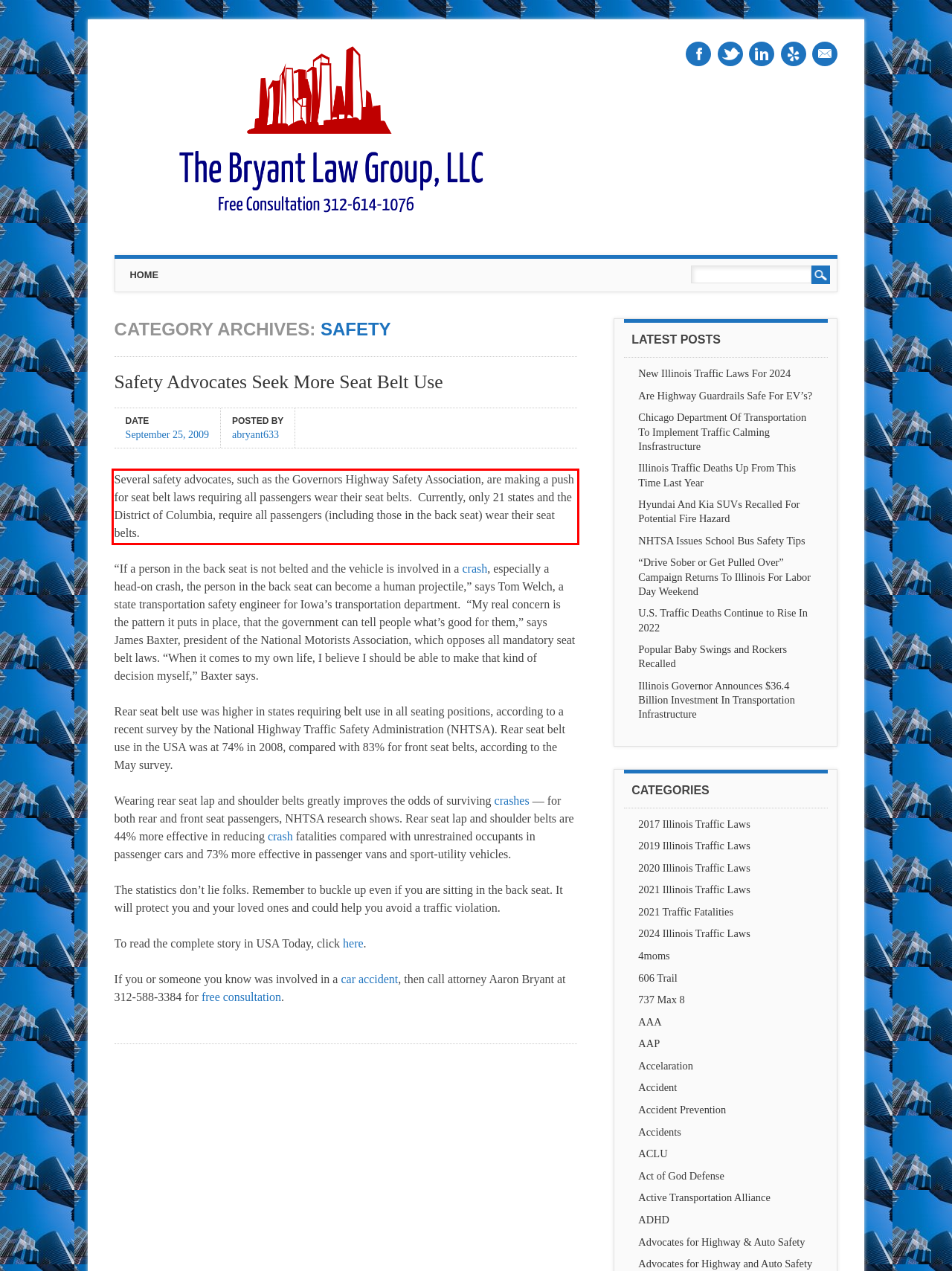Please identify the text within the red rectangular bounding box in the provided webpage screenshot.

Several safety advocates, such as the Governors Highway Safety Association, are making a push for seat belt laws requiring all passengers wear their seat belts. Currently, only 21 states and the District of Columbia, require all passengers (including those in the back seat) wear their seat belts.